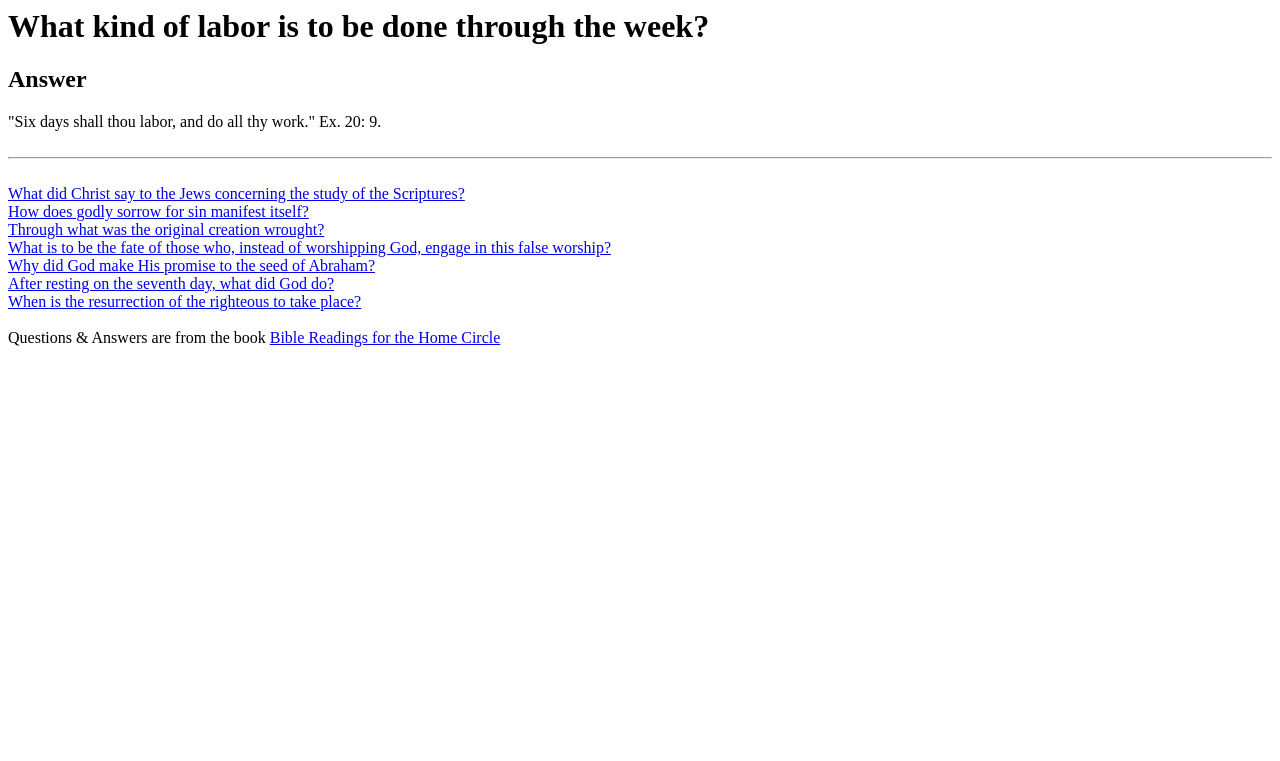Please pinpoint the bounding box coordinates for the region I should click to adhere to this instruction: "View 'How does godly sorrow for sin manifest itself?'".

[0.006, 0.267, 0.241, 0.29]